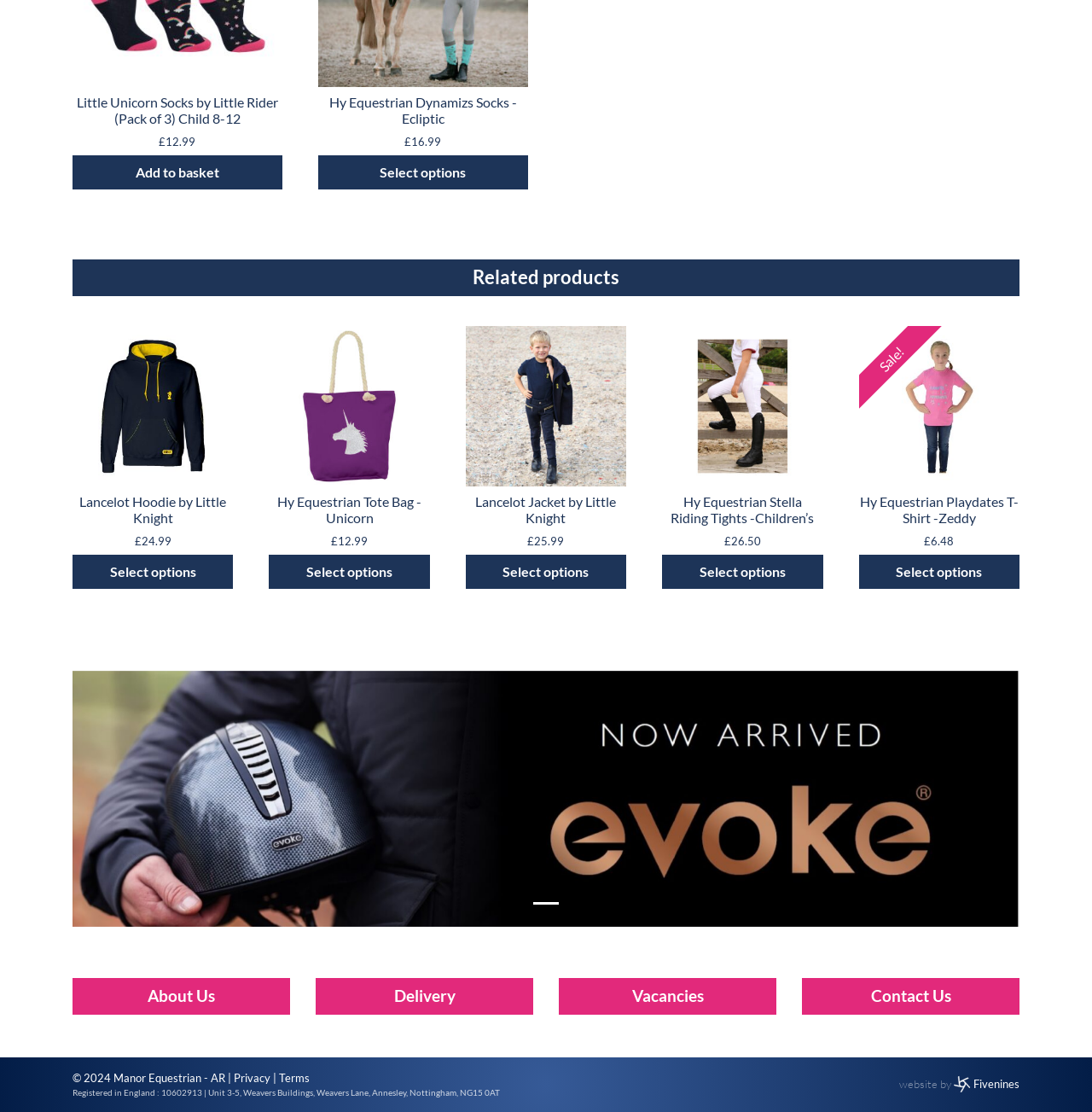Identify the bounding box coordinates necessary to click and complete the given instruction: "Select options for Hy Equestrian Dynamizs Socks -Ecliptic".

[0.291, 0.14, 0.484, 0.17]